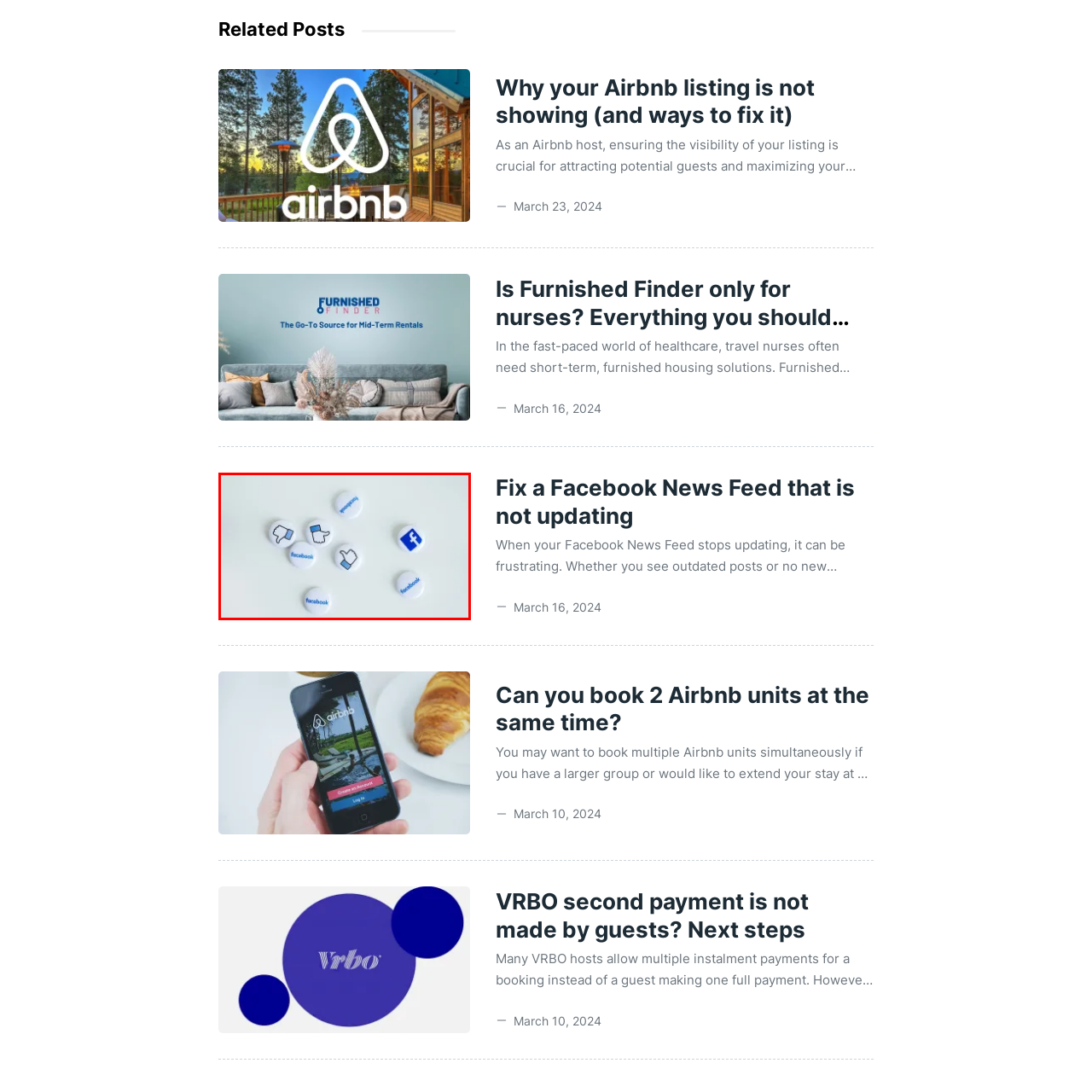What is the theme of the image?
Analyze the image surrounded by the red bounding box and answer the question in detail.

The caption states that the image 'underscores the theme of social media interaction, particularly focusing on engagement and visibility', which suggests that the theme of the image is related to social media interaction.